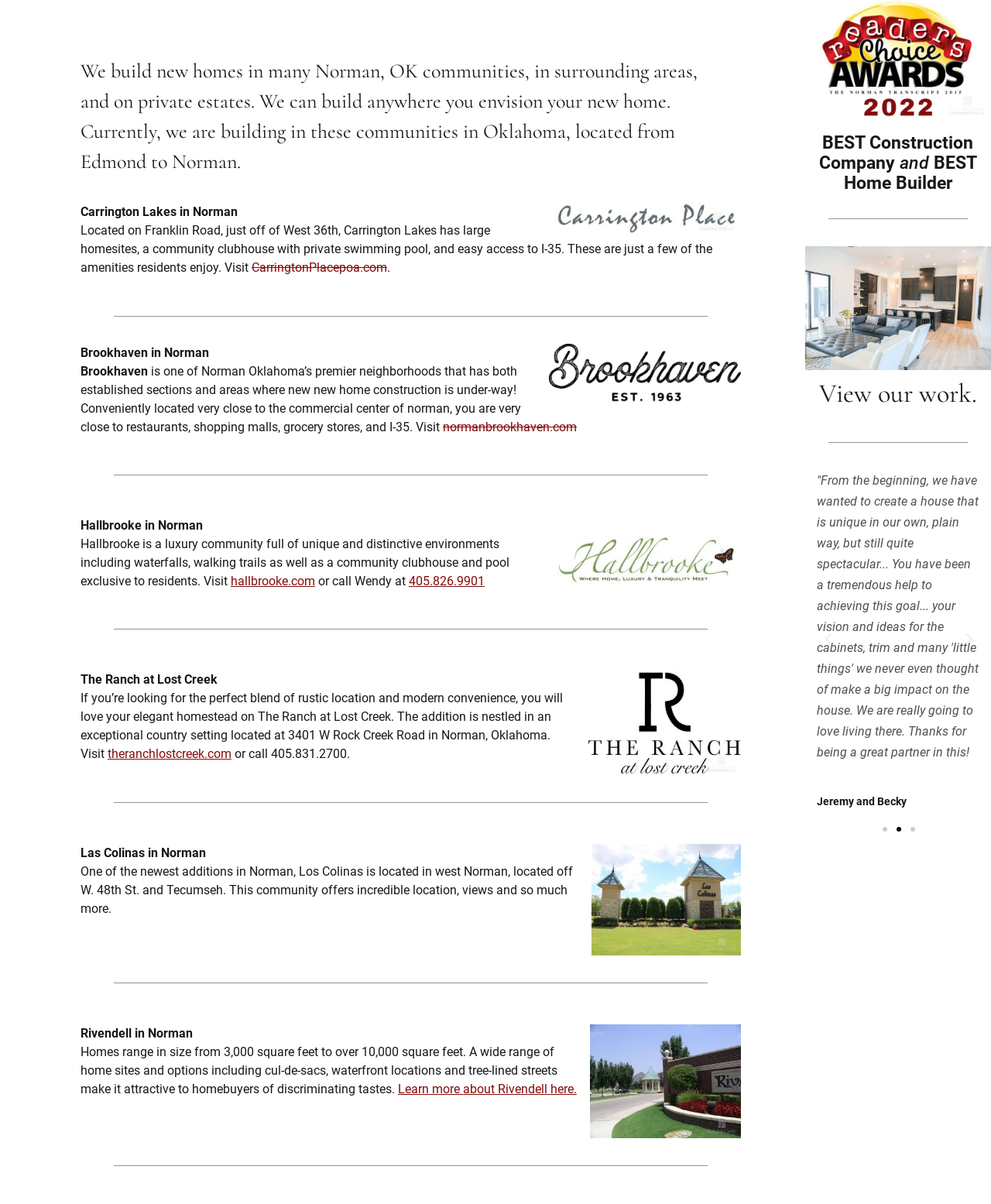Given the description of the UI element: "normanbrookhaven.com", predict the bounding box coordinates in the form of [left, top, right, bottom], with each value being a float between 0 and 1.

[0.447, 0.348, 0.582, 0.36]